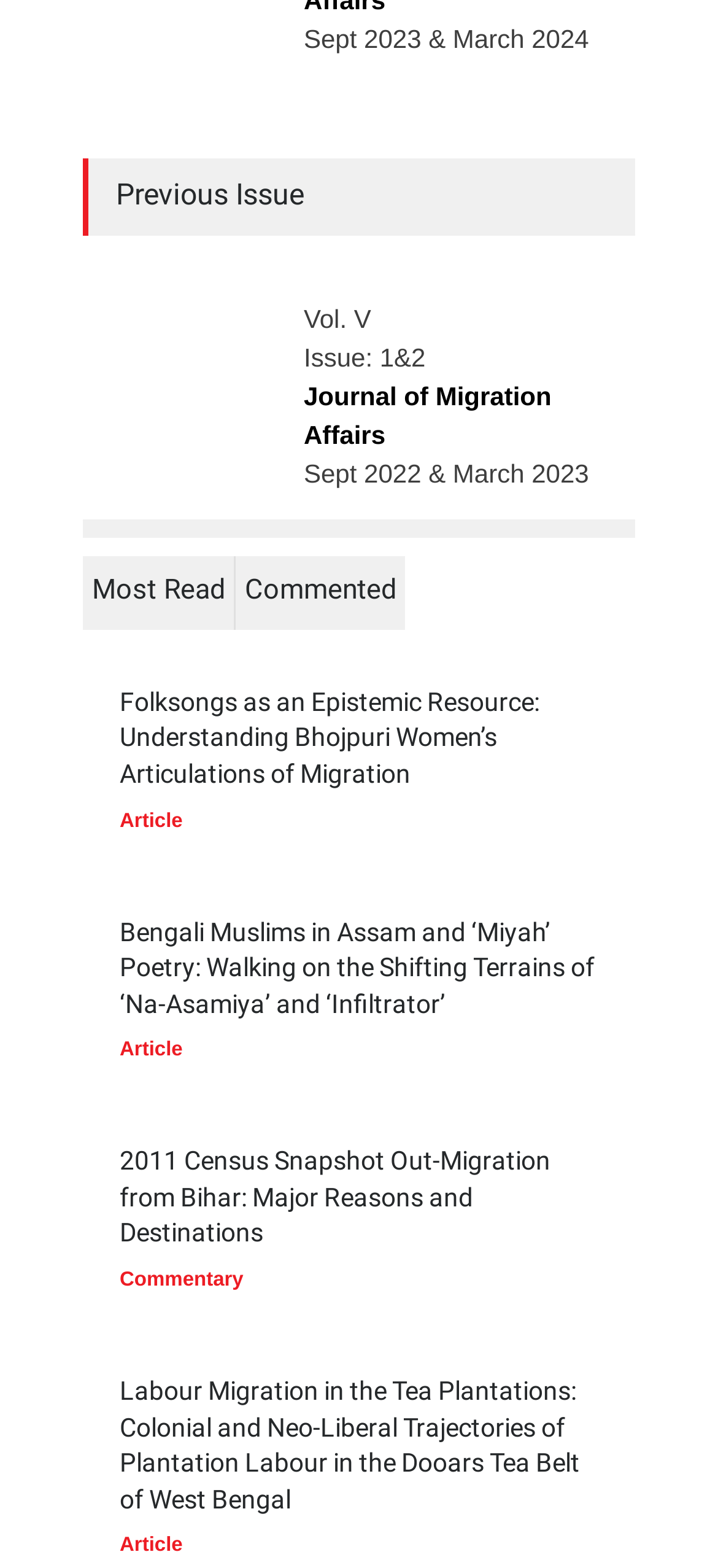Respond with a single word or phrase to the following question:
What type of content is '2011 Census Snapshot Out-Migration from Bihar: Major Reasons and Destinations'?

Commentary